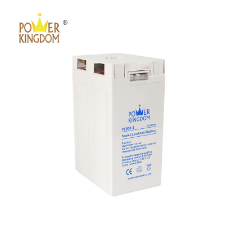Offer a detailed explanation of the image.

The image showcases the 2V 500Ah Lead Acid Battery PL500-2 from Power Kingdom. This robust and reliable battery features a tall, rectangular design with prominent branding, including the Power Kingdom logo at the top. The battery's casing is white, marked with essential specifications and safety certifications, ensuring users can easily identify its suitability for various applications. Known for their durability and performance, lead-acid batteries like this one are often used in backup power systems, renewable energy setups, and various industrial applications. This specific model emphasizes Power Kingdom's commitment to quality, making it a key component for reliable energy storage solutions.